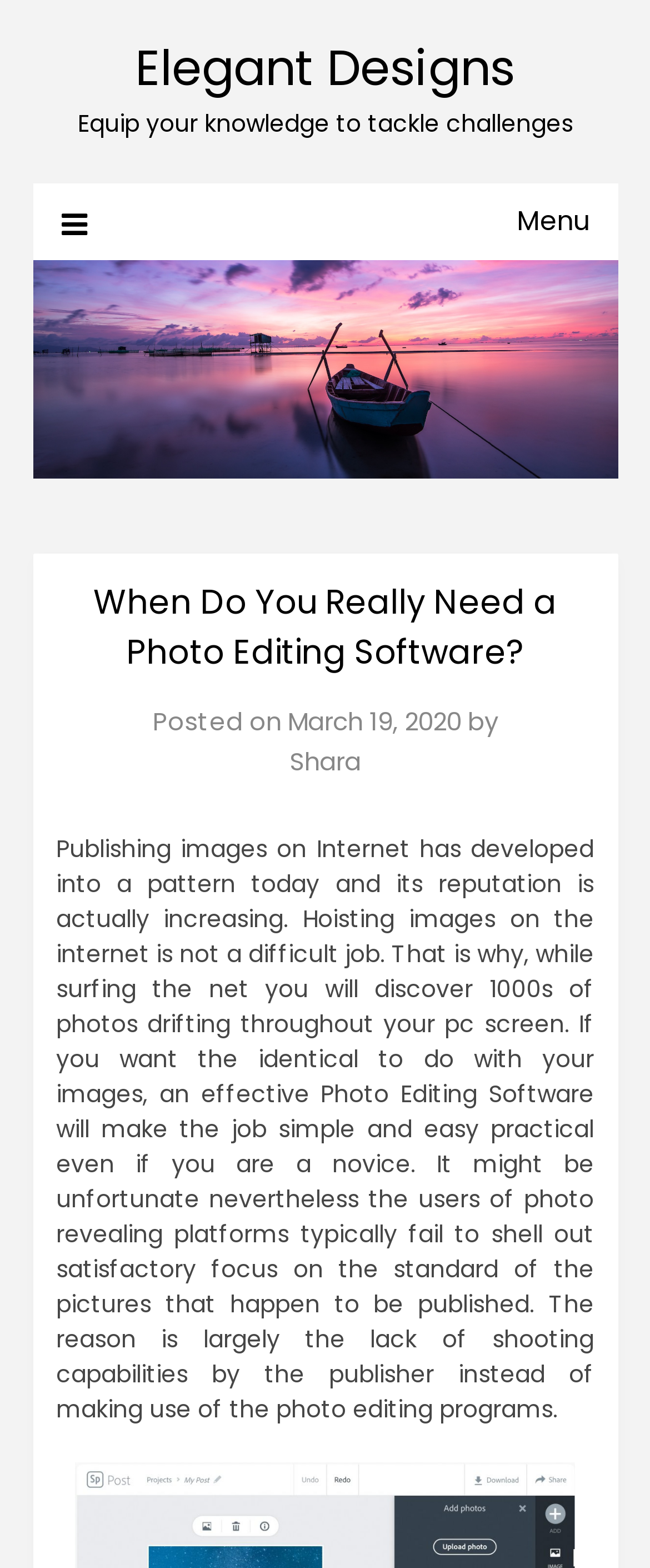From the given element description: "March 19, 2020May 20, 2023", find the bounding box for the UI element. Provide the coordinates as four float numbers between 0 and 1, in the order [left, top, right, bottom].

[0.442, 0.448, 0.709, 0.471]